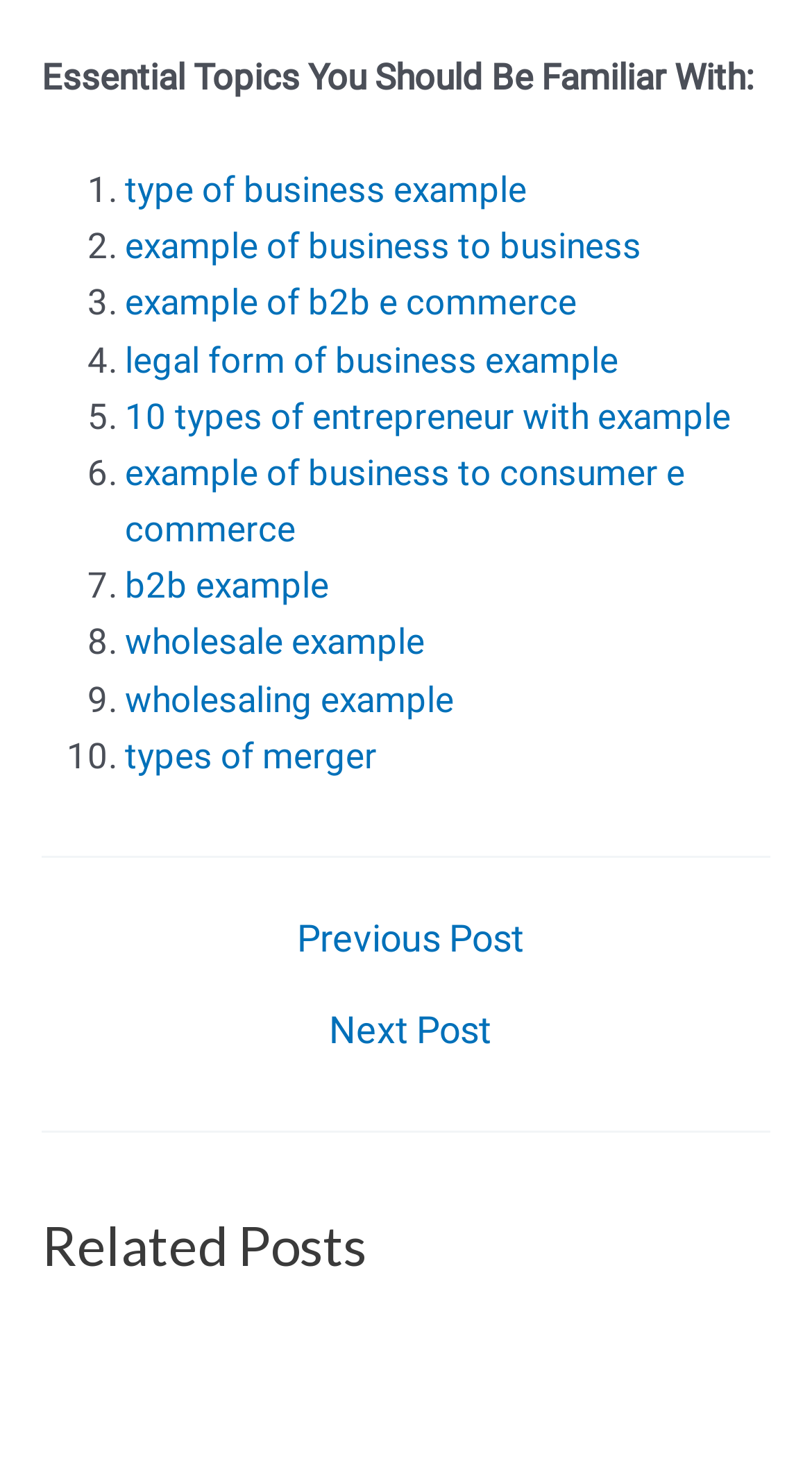Identify the bounding box coordinates of the clickable section necessary to follow the following instruction: "click on 'example of business to consumer e commerce'". The coordinates should be presented as four float numbers from 0 to 1, i.e., [left, top, right, bottom].

[0.154, 0.307, 0.844, 0.374]